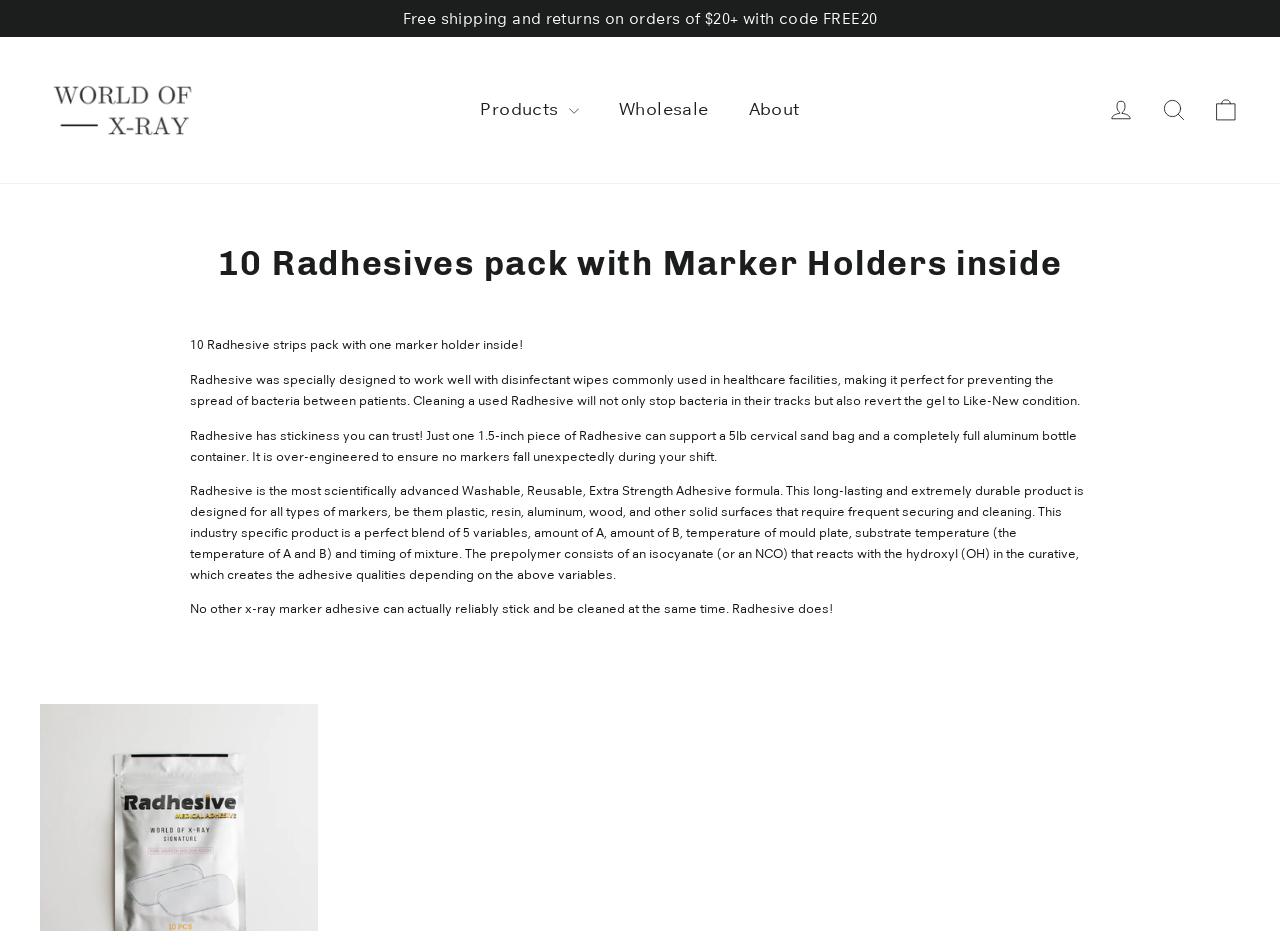Give an extensive and precise description of the webpage.

The webpage is about a product called Radhesive, a washable and reusable adhesive strip designed for use in healthcare facilities. At the top of the page, there is a navigation menu with links to "Products", "Wholesale", and "About" sections. On the top right, there are links to "Log in", "Search", and "Cart".

Below the navigation menu, there is a header section with a title "10 Radhesives pack with Marker Holders inside" and a brief description of the product. The description explains that Radhesive is designed to work well with disinfectant wipes and is perfect for preventing the spread of bacteria between patients.

Following the header section, there are four paragraphs of text that provide more detailed information about the product. The first paragraph explains the benefits of using Radhesive, including its ability to prevent the spread of bacteria. The second paragraph highlights the product's stickiness and durability, stating that it can support a 5lb cervical sand bag and a full aluminum bottle container. The third paragraph describes the scientifically advanced formula of Radhesive, which is designed for use with various types of markers. The fourth paragraph emphasizes the unique feature of Radhesive, which is its ability to reliably stick and be cleaned at the same time.

Below the paragraphs of text, there is a horizontal separator line, followed by a "Quick view" button.